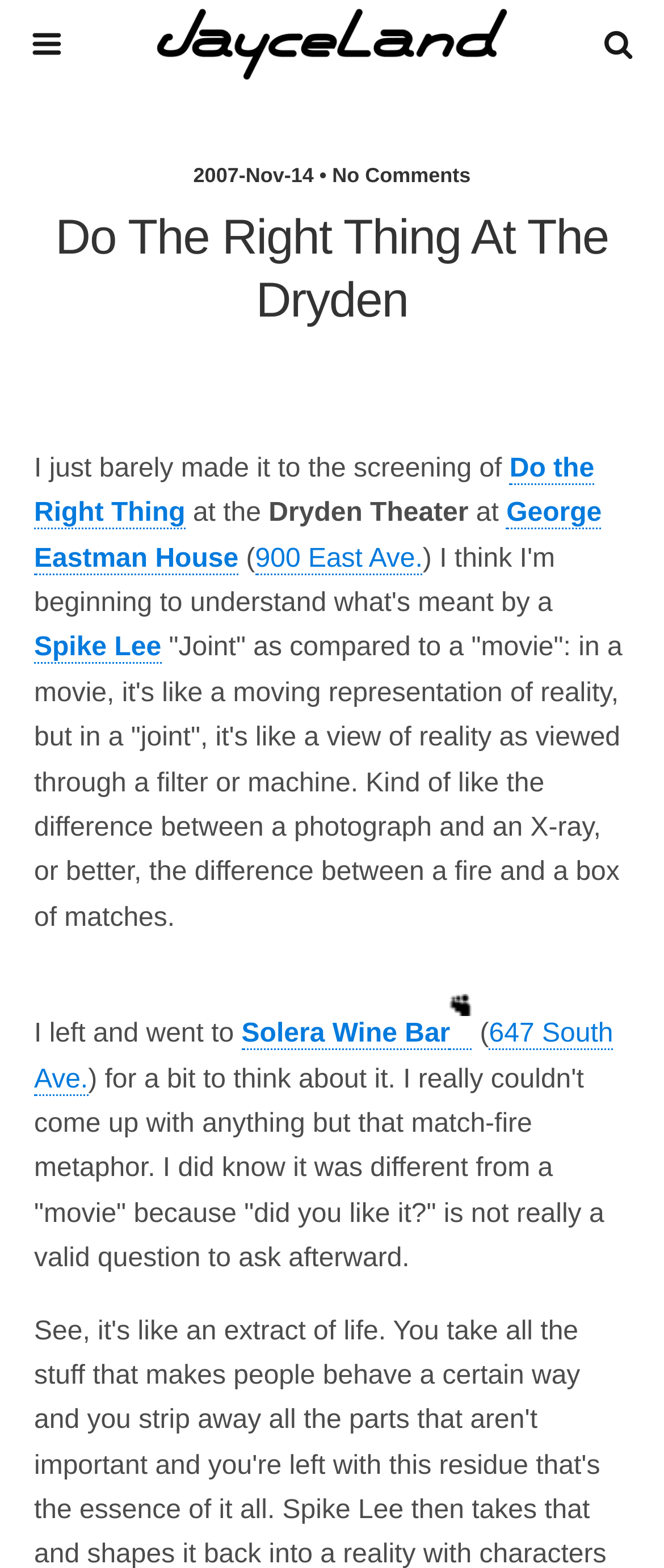Please specify the coordinates of the bounding box for the element that should be clicked to carry out this instruction: "View the MySpace link". The coordinates must be four float numbers between 0 and 1, formatted as [left, top, right, bottom].

[0.678, 0.65, 0.711, 0.67]